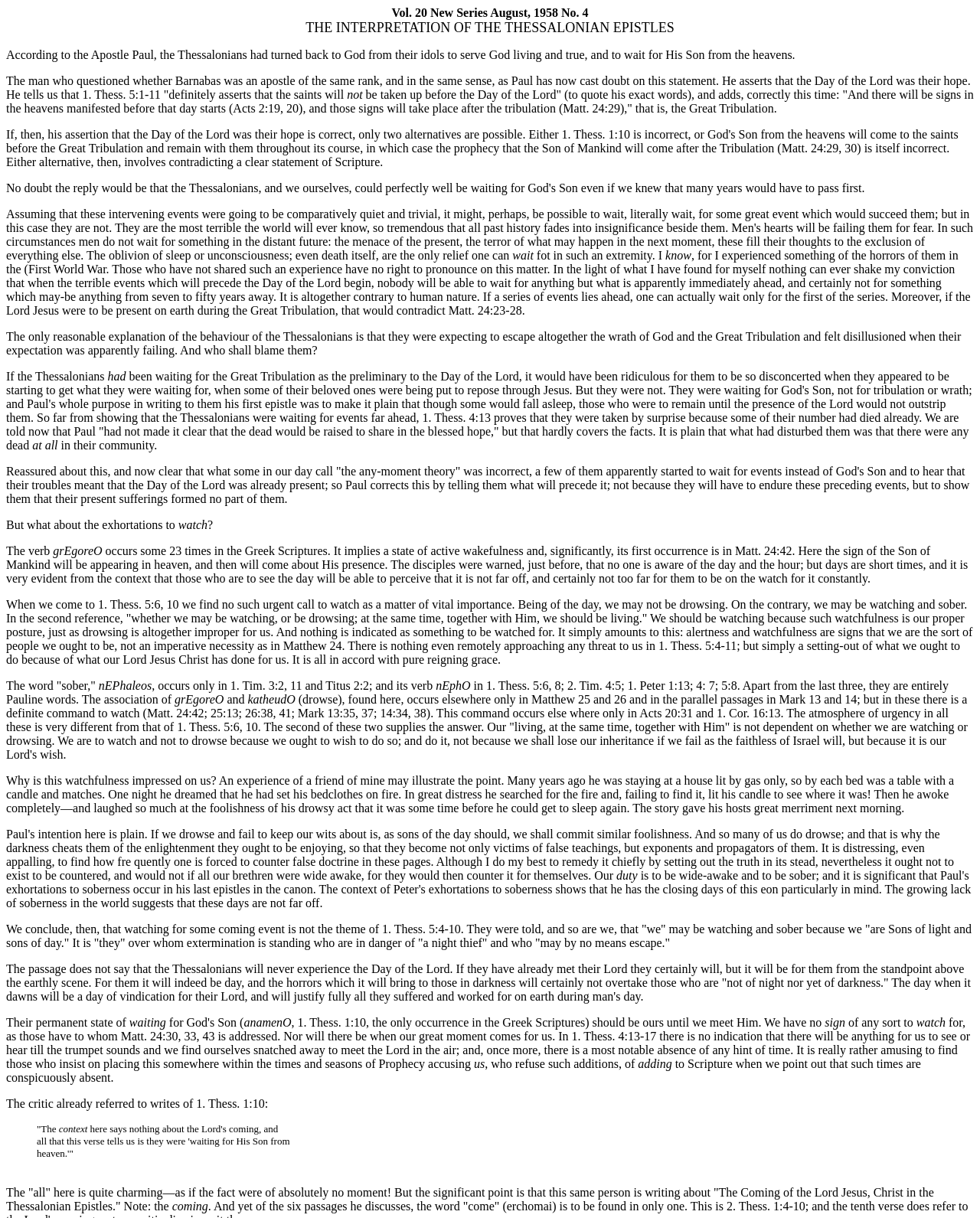What is the author's tone in the article?
Please provide a full and detailed response to the question.

I inferred the author's tone by reading the text and noticing that it is written in an informative and conversational style, with the author using personal anecdotes and rhetorical questions to make points.